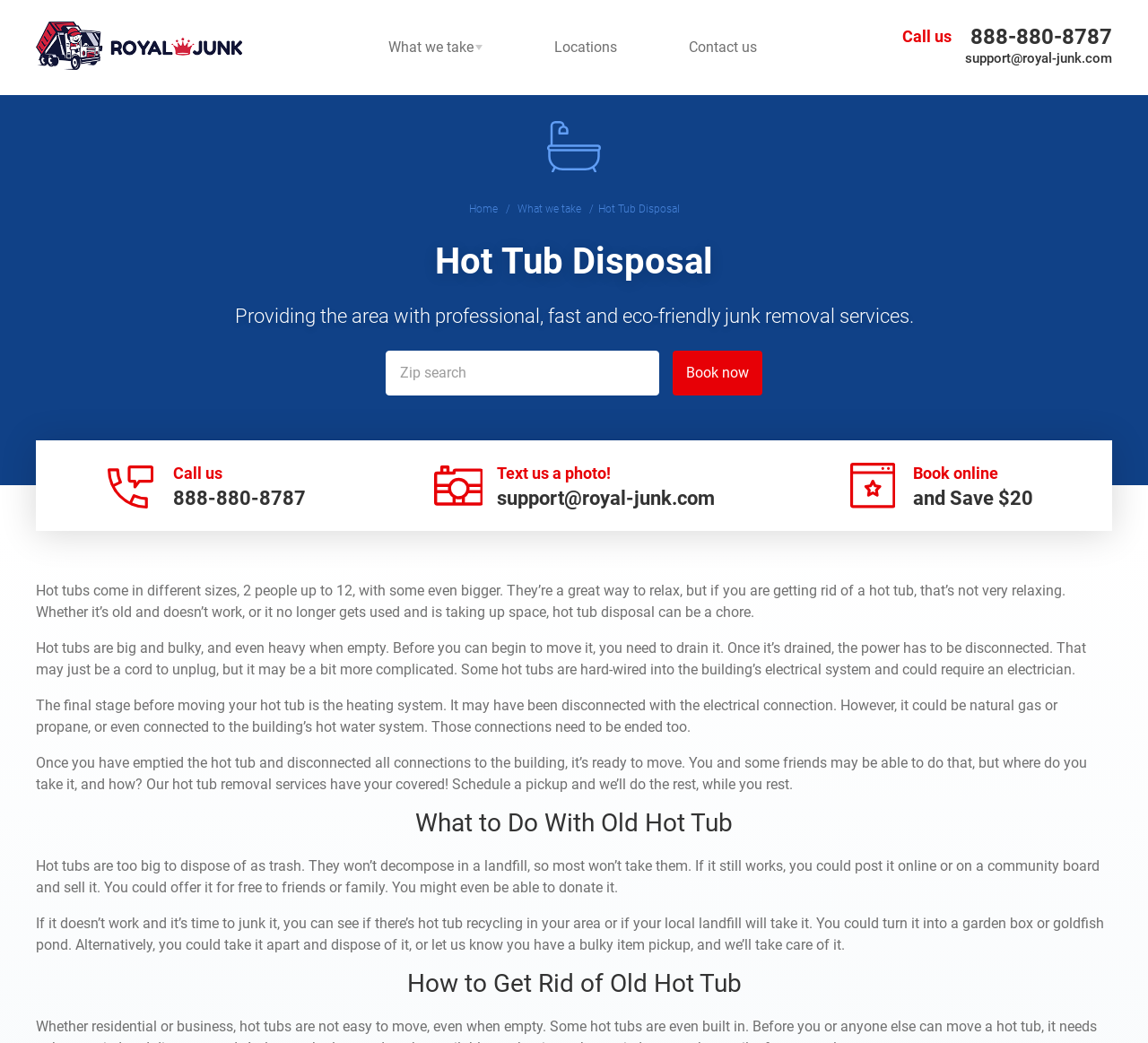Can you show the bounding box coordinates of the region to click on to complete the task described in the instruction: "Click the 'HOME' link"?

None